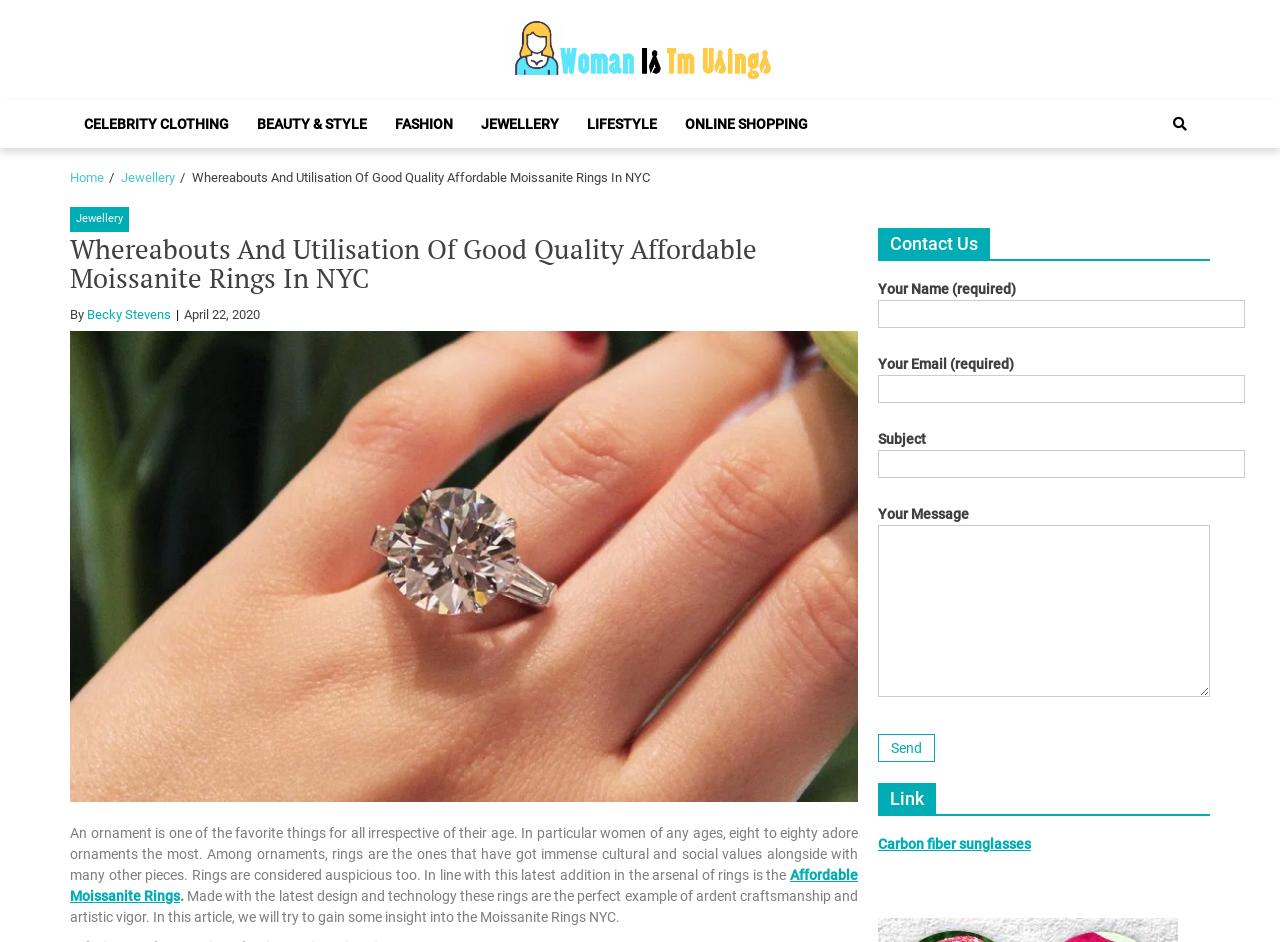Please determine the bounding box coordinates of the section I need to click to accomplish this instruction: "Click on the 'JEWELLERY' link in the primary navigation".

[0.365, 0.106, 0.448, 0.157]